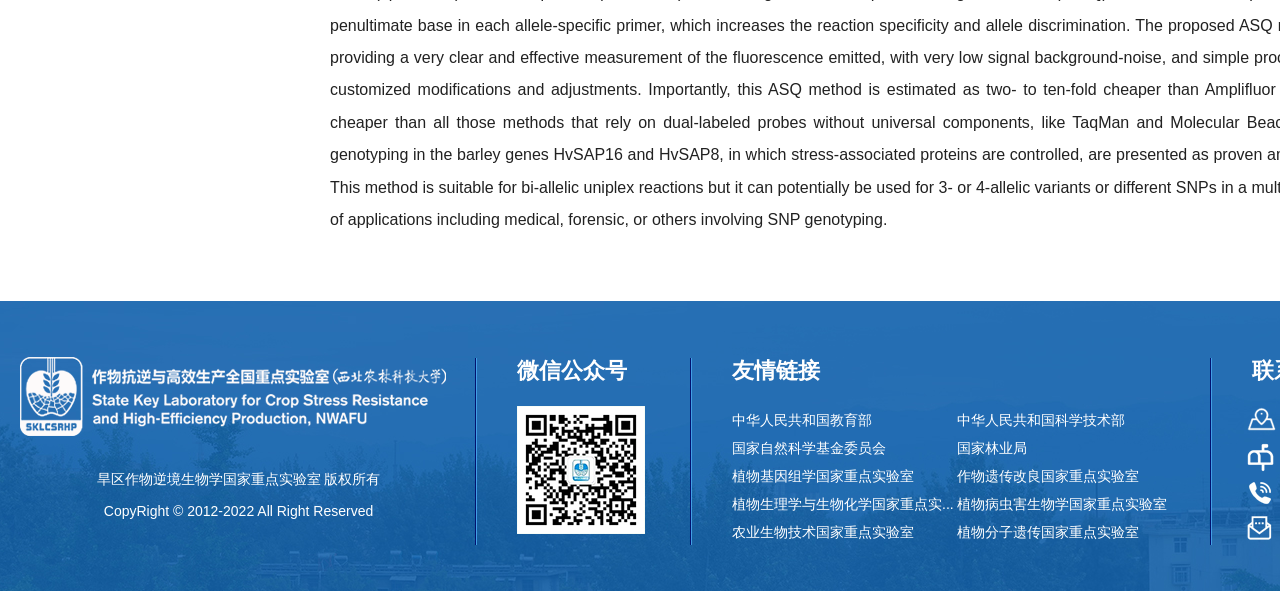Based on the image, please elaborate on the answer to the following question:
What is the position of the '微信公众号' text?

I analyzed the bounding box coordinates of the '微信公众号' text and found that it is located at [0.404, 0.606, 0.49, 0.649]. This indicates that the text is positioned in the middle-right section of the webpage.